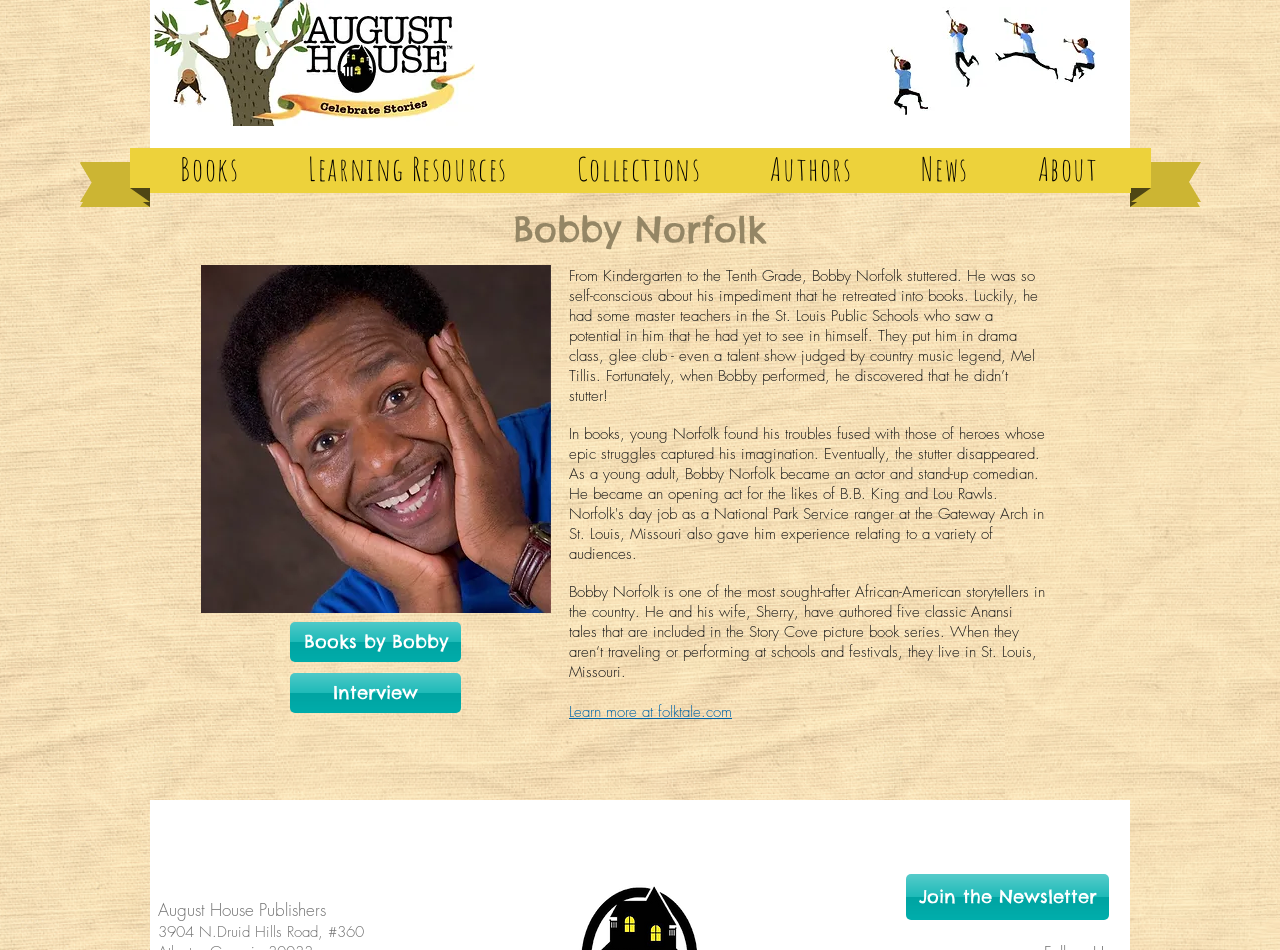Please find the bounding box coordinates (top-left x, top-left y, bottom-right x, bottom-right y) in the screenshot for the UI element described as follows: Learning Resources

[0.217, 0.145, 0.421, 0.209]